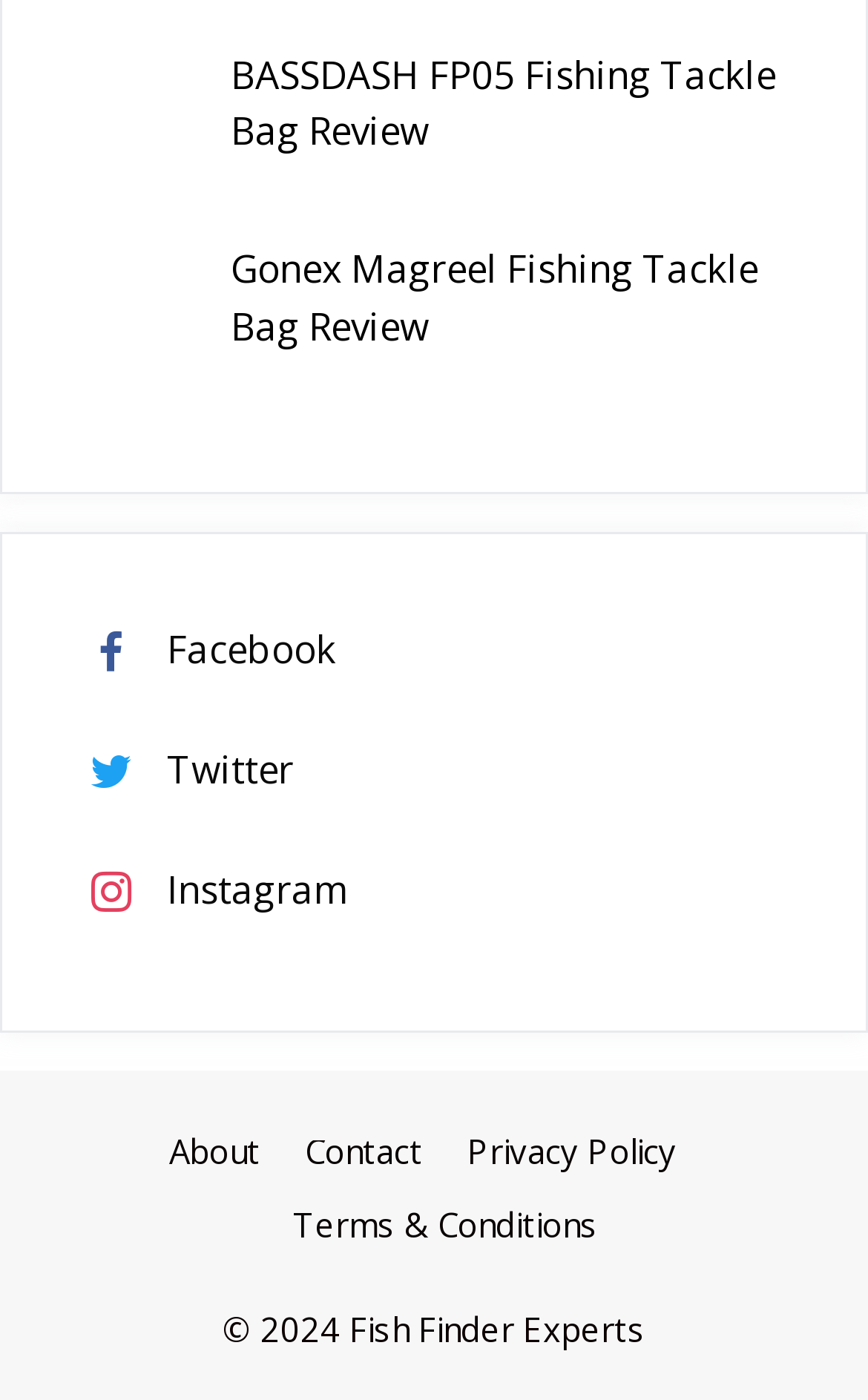Pinpoint the bounding box coordinates of the area that should be clicked to complete the following instruction: "Enter email address". The coordinates must be given as four float numbers between 0 and 1, i.e., [left, top, right, bottom].

None